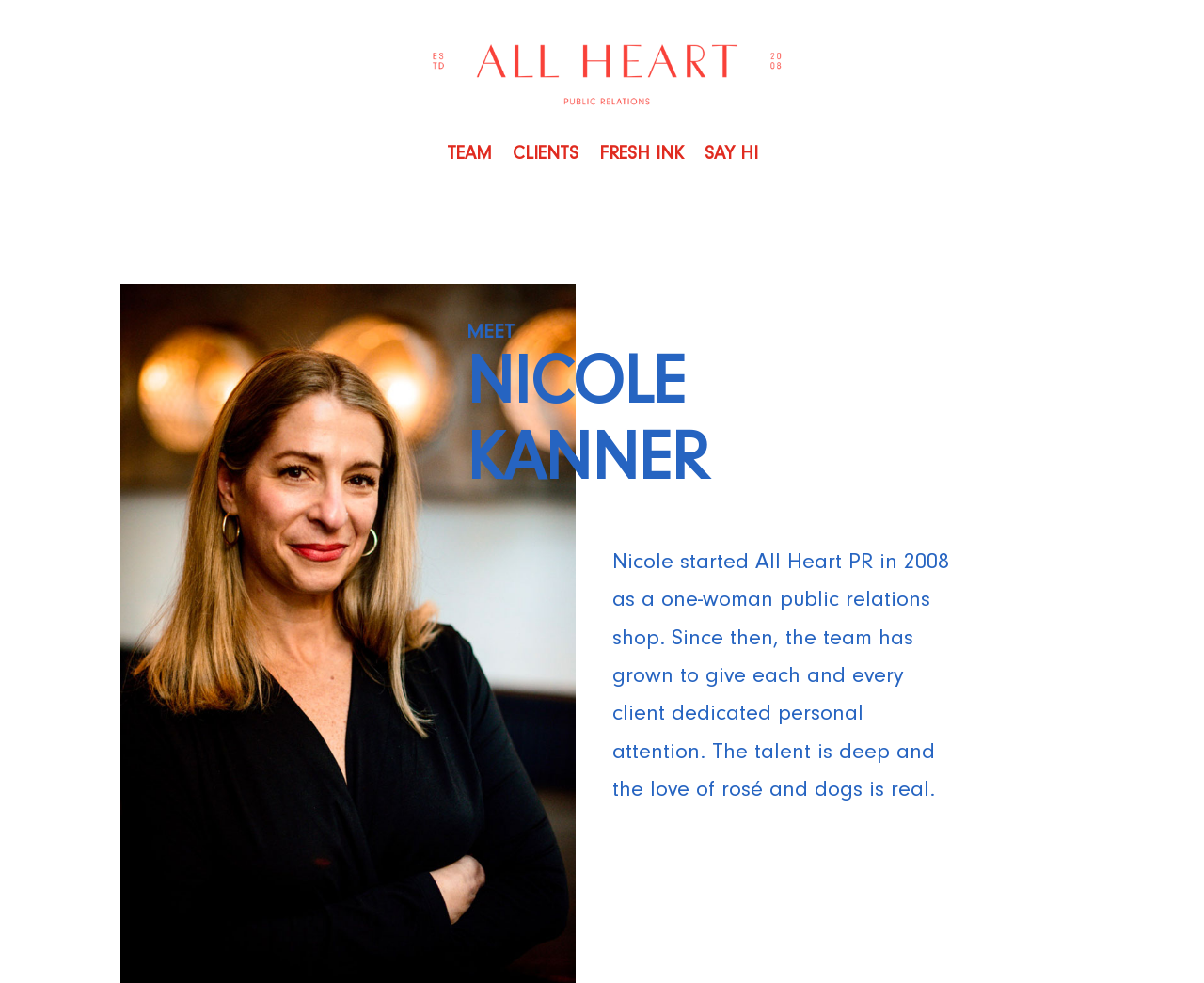What is the focus of All Heart PR?
Please provide a detailed and comprehensive answer to the question.

The answer can be inferred by looking at the context of the webpage. The webpage is about Nicole Kanner and her company All Heart PR, and the text mentions 'public relations shop'. This suggests that the focus of All Heart PR is public relations.